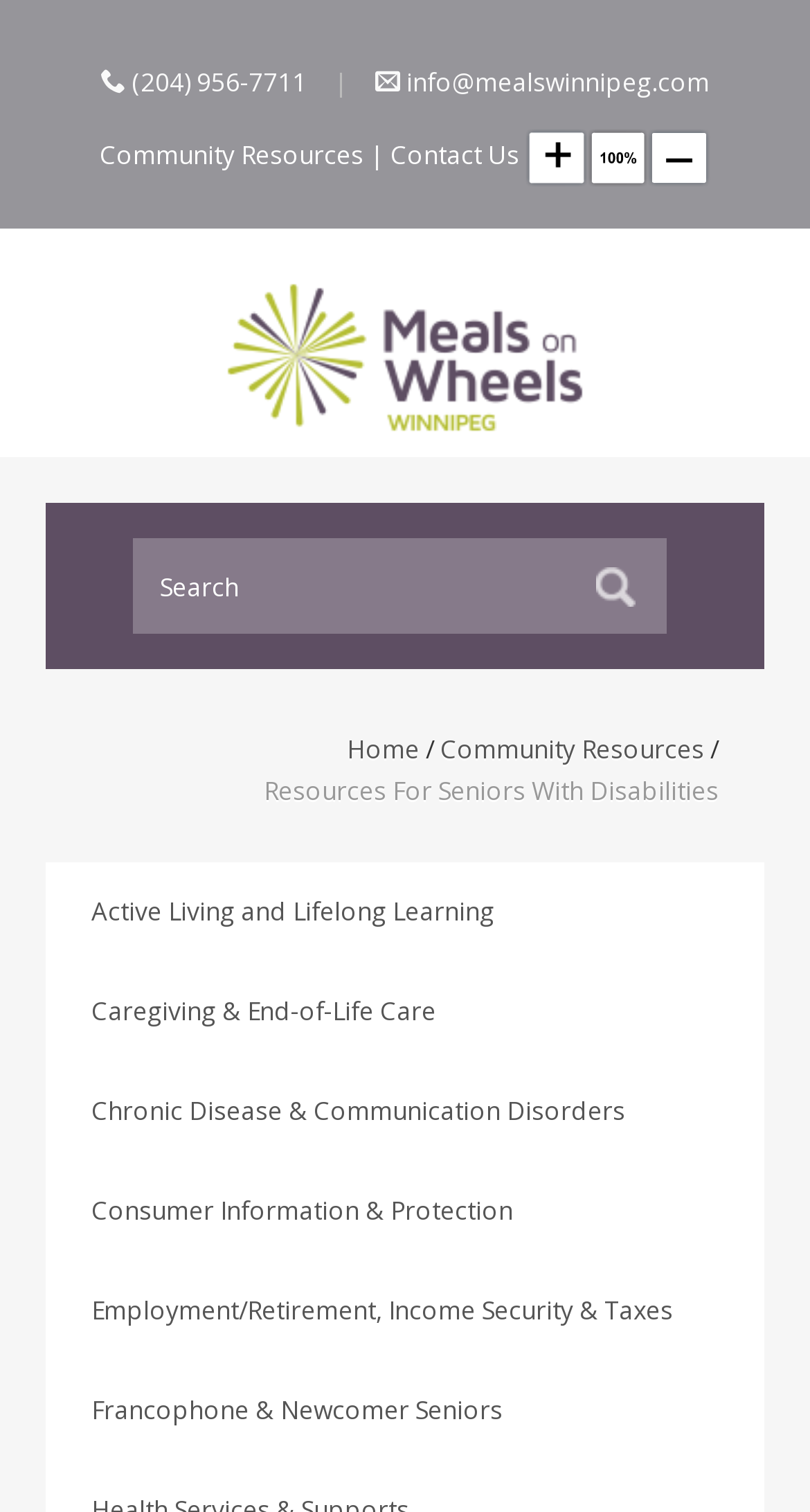Locate the bounding box coordinates of the element that should be clicked to fulfill the instruction: "contact us".

[0.482, 0.091, 0.641, 0.114]